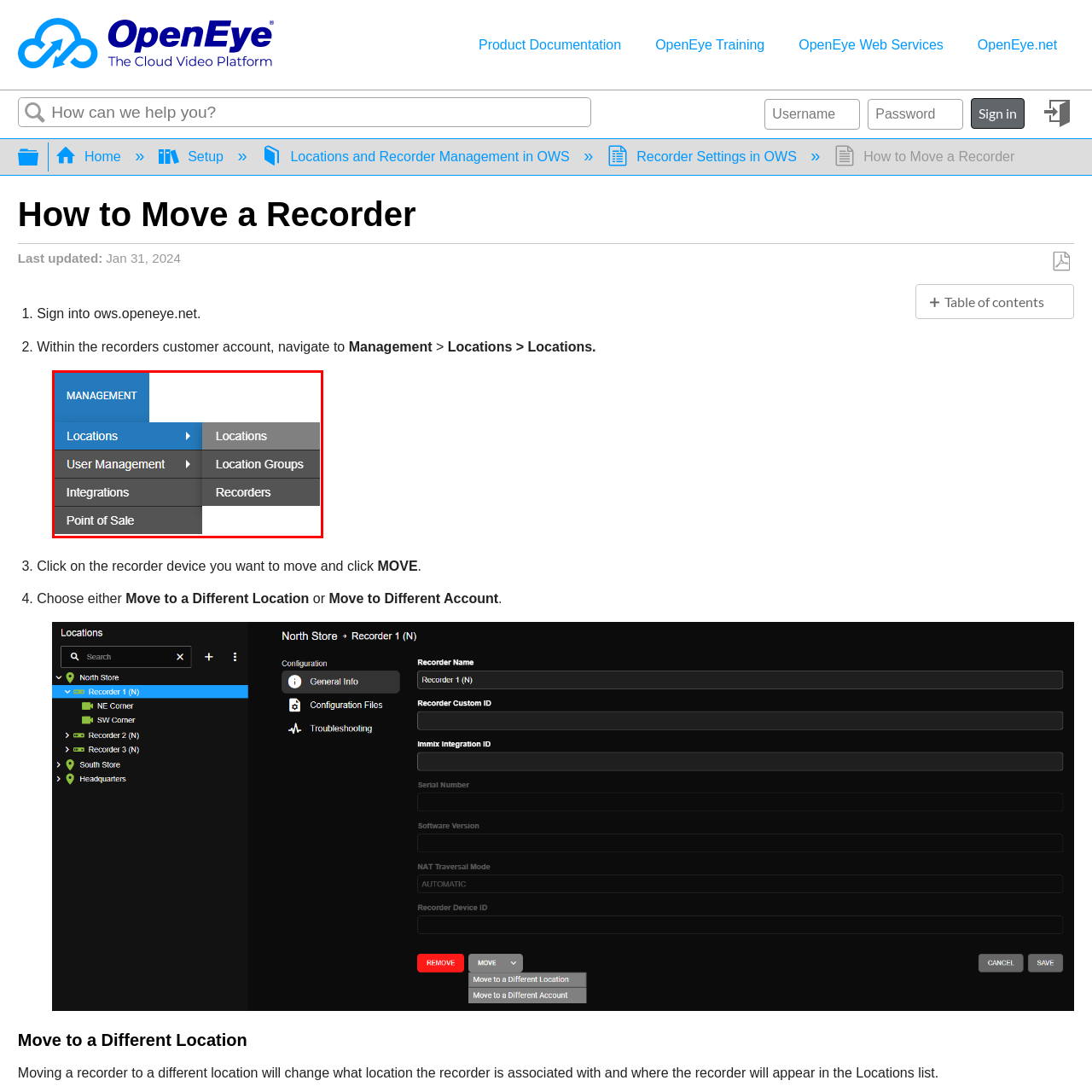What is the purpose of the 'User Management' section?
View the image contained within the red box and provide a one-word or short-phrase answer to the question.

Manage user permissions